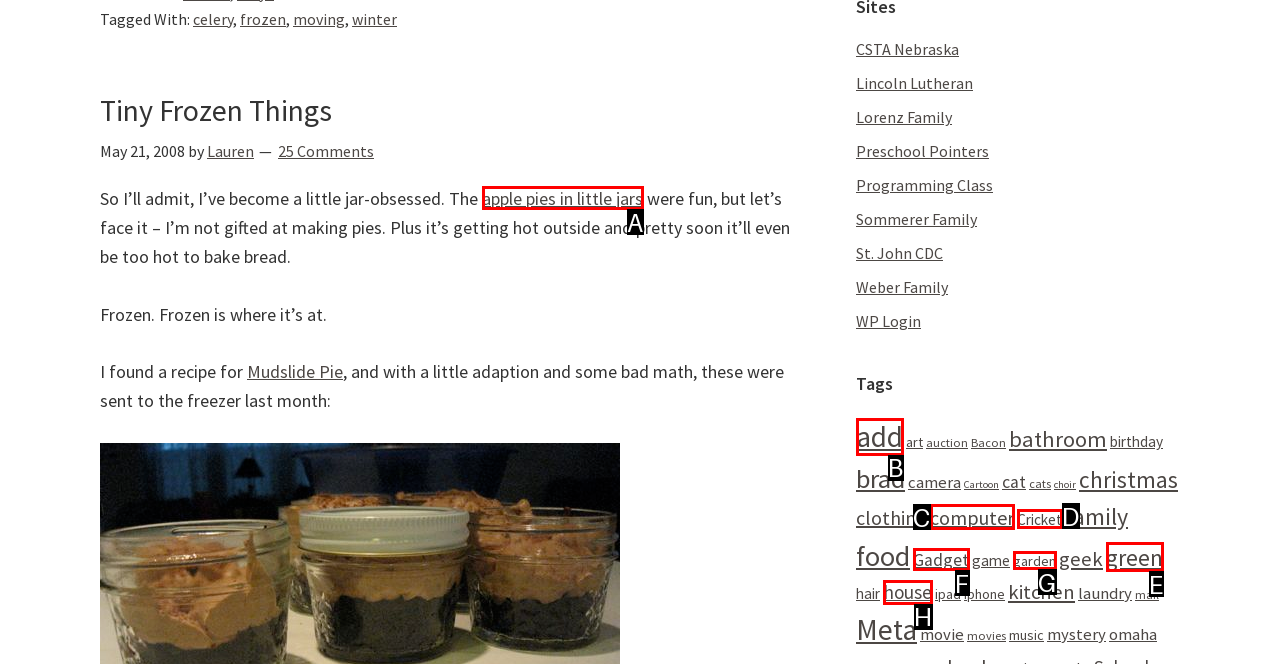Find the HTML element that matches the description: apple pies in little jars. Answer using the letter of the best match from the available choices.

A